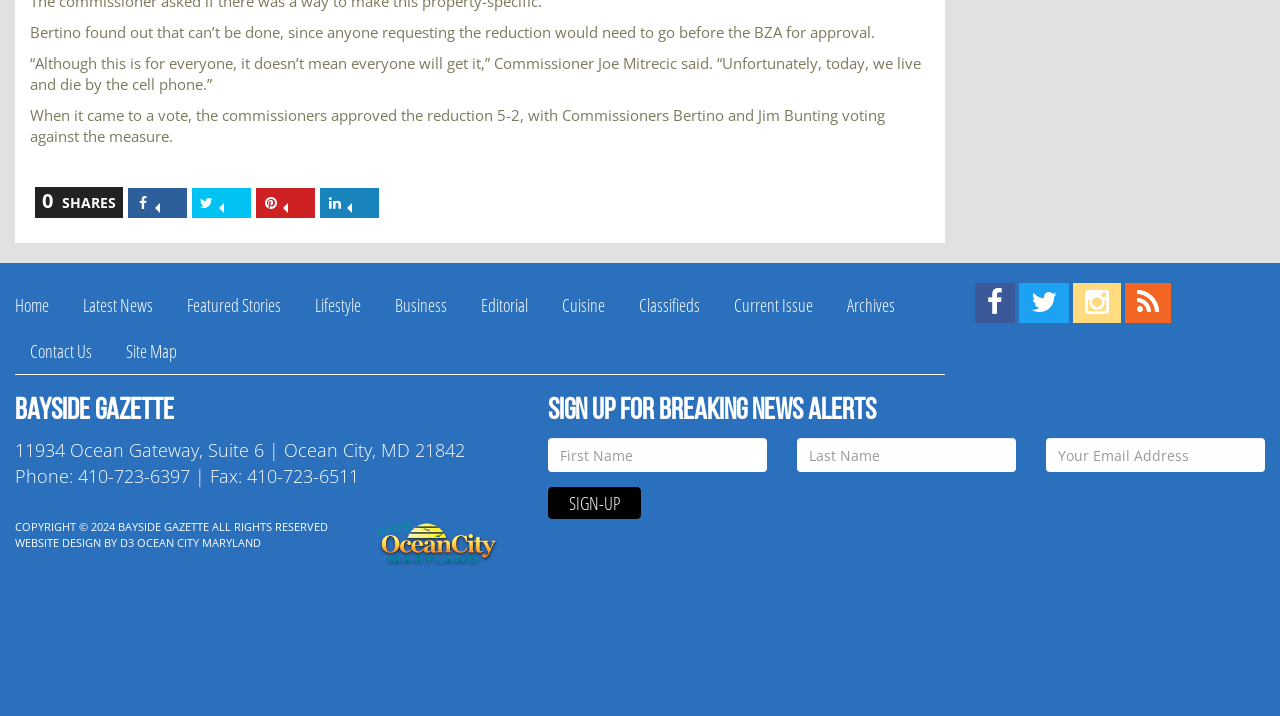Reply to the question with a single word or phrase:
What is the phone number of the newspaper?

410-723-6397